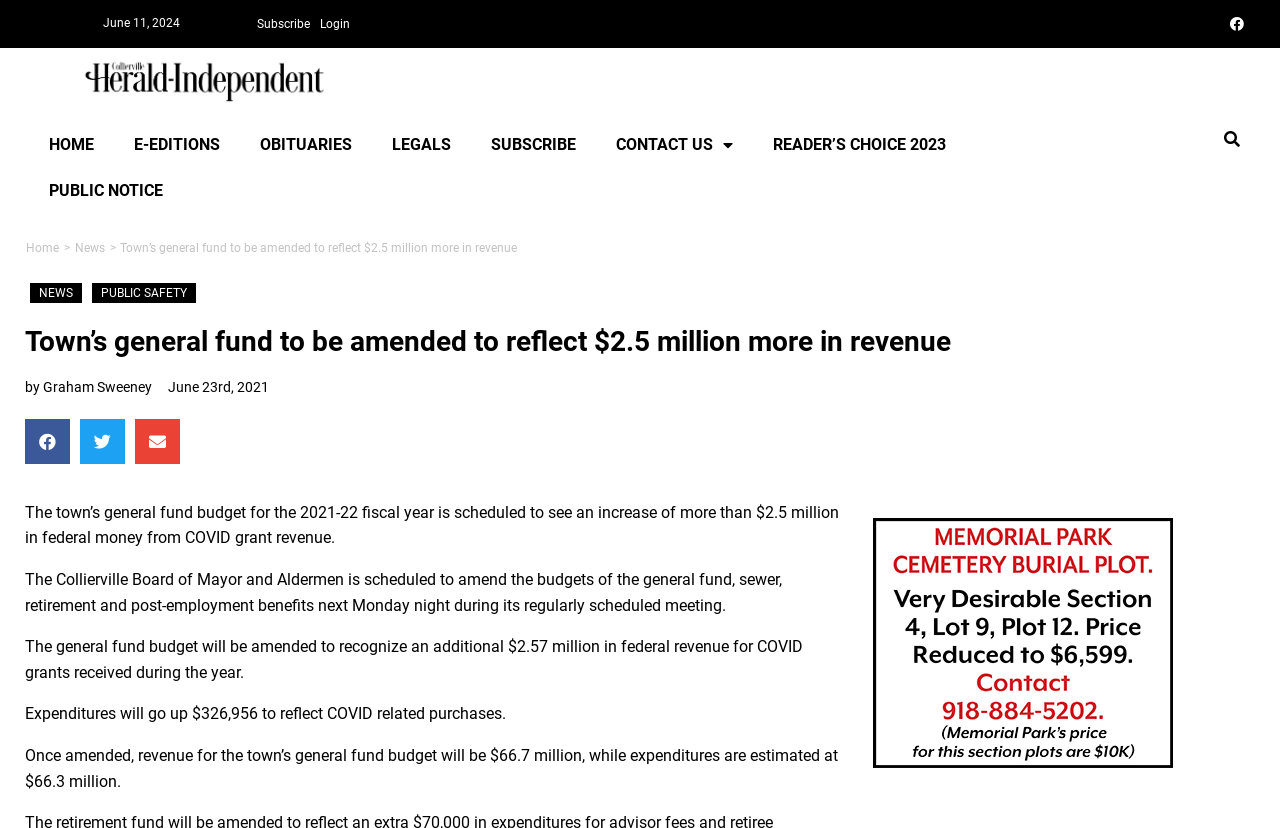How much will the general fund budget increase by?
Based on the image, provide a one-word or brief-phrase response.

$2.57 million